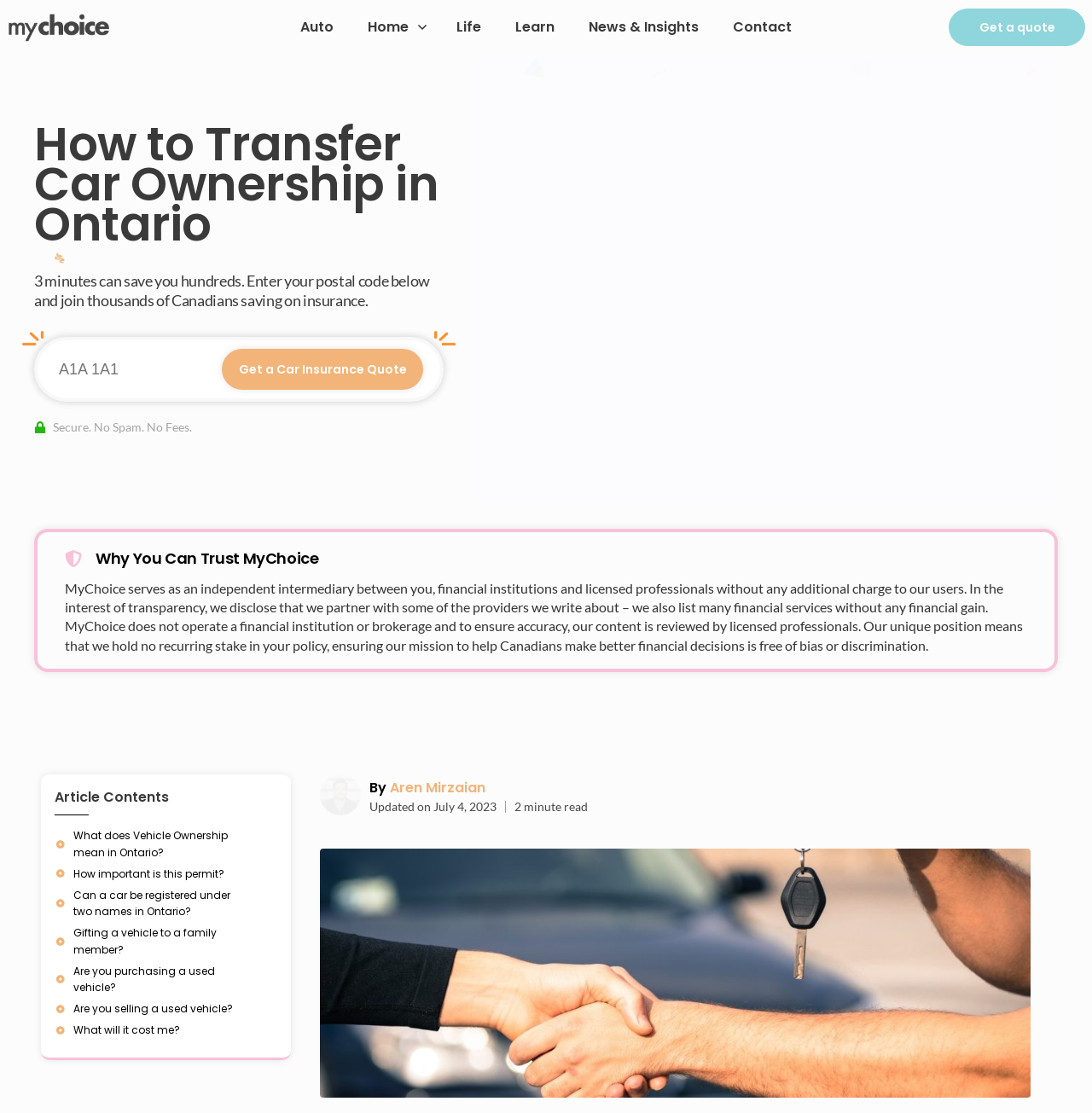Extract the bounding box coordinates of the UI element described: "Get a Car Insurance Quote". Provide the coordinates in the format [left, top, right, bottom] with values ranging from 0 to 1.

[0.203, 0.314, 0.388, 0.351]